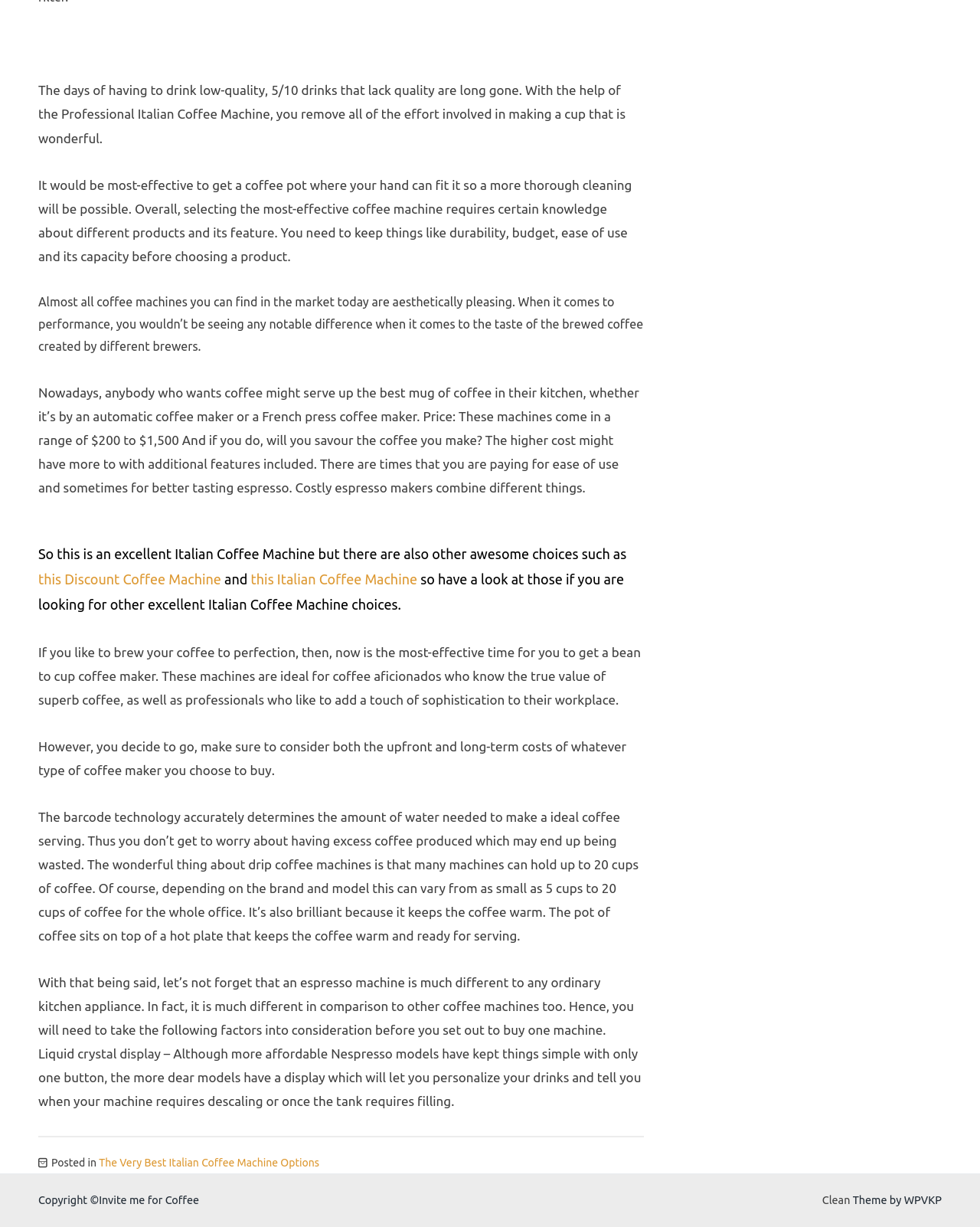What is the range of prices for coffee machines mentioned on this webpage? Refer to the image and provide a one-word or short phrase answer.

$200 to $1,500